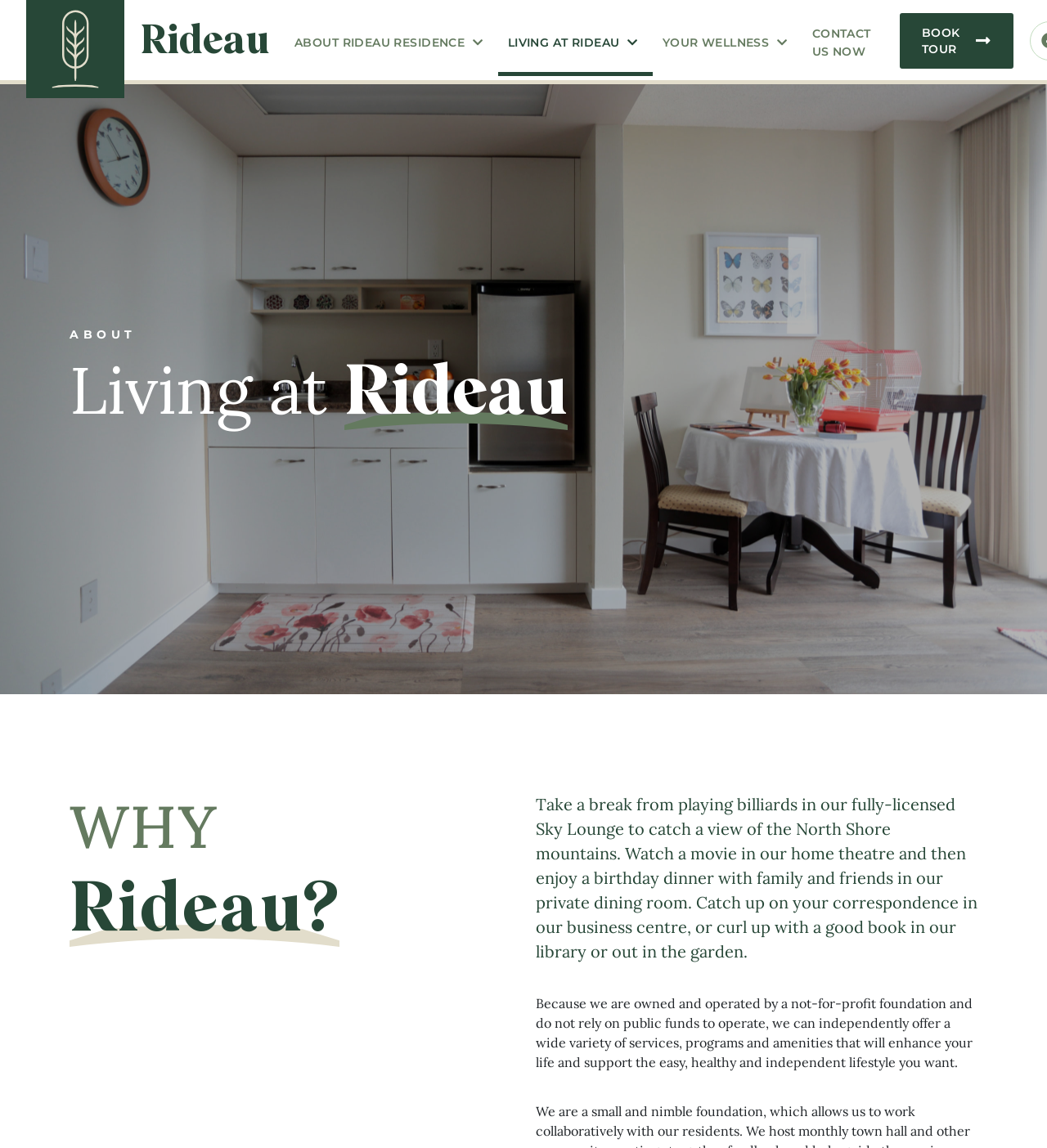Identify and provide the main heading of the webpage.

Living at Rideau